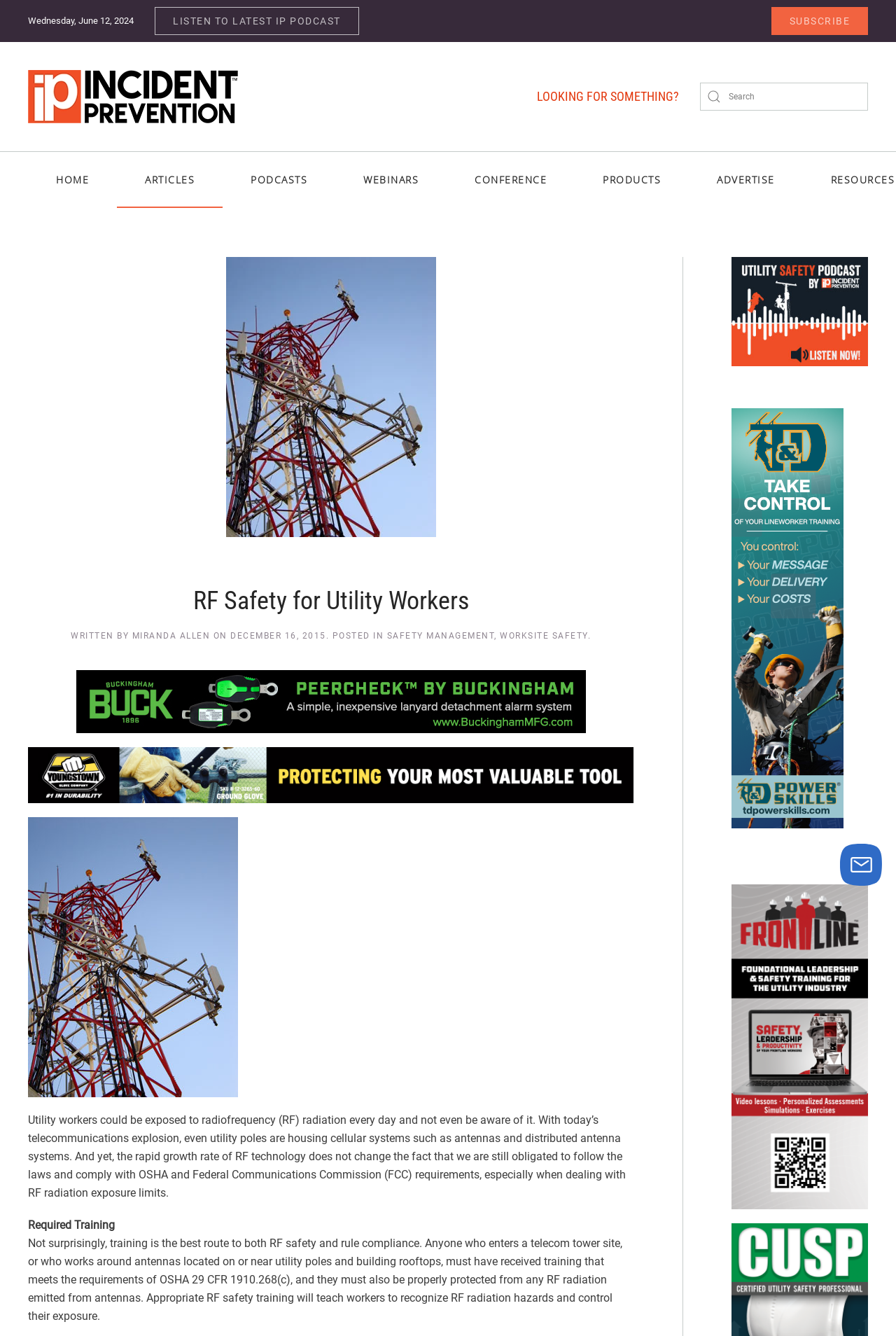Find and indicate the bounding box coordinates of the region you should select to follow the given instruction: "Search for something".

[0.781, 0.062, 0.969, 0.083]